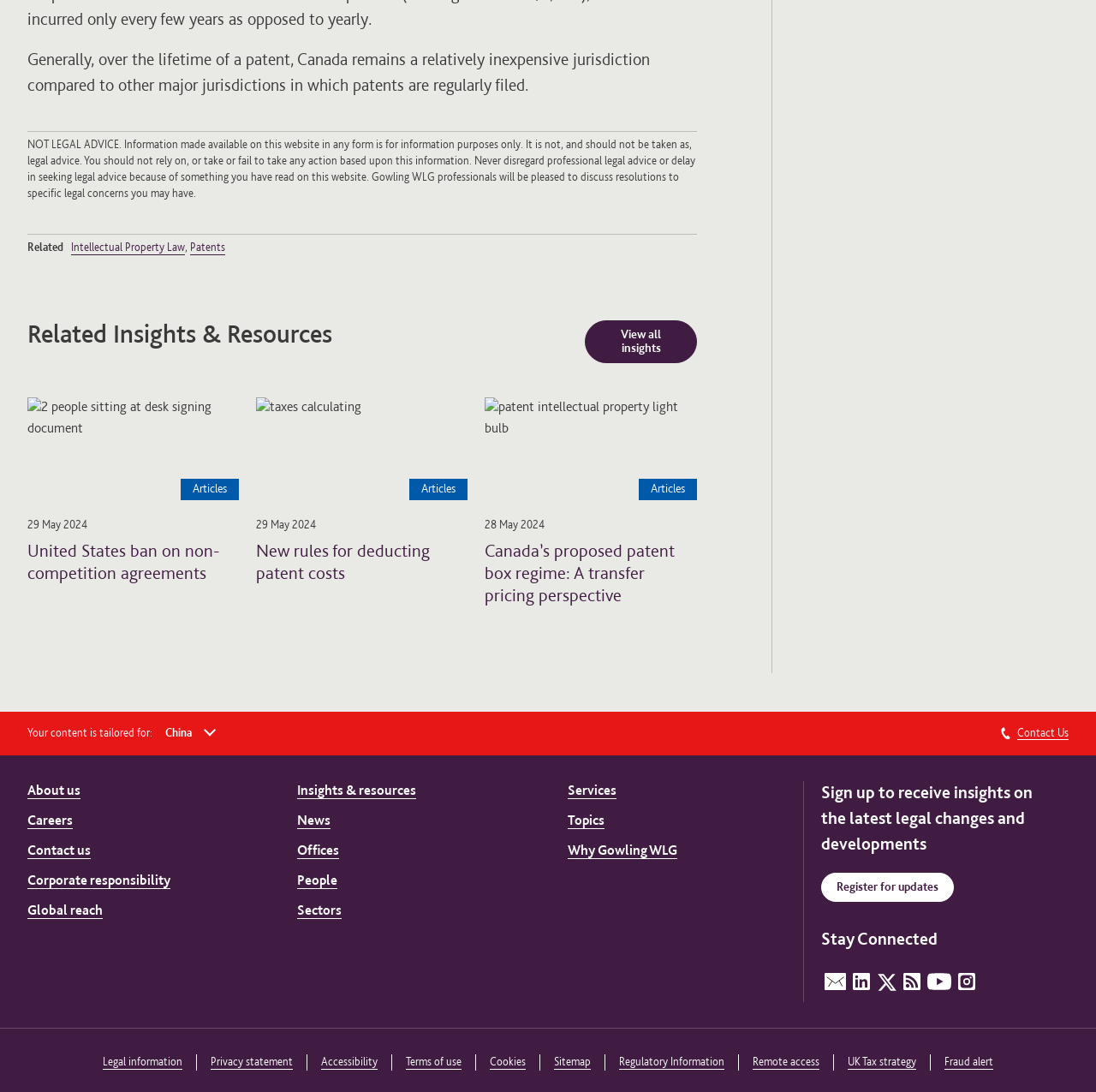Could you locate the bounding box coordinates for the section that should be clicked to accomplish this task: "Register for updates".

[0.749, 0.781, 0.87, 0.807]